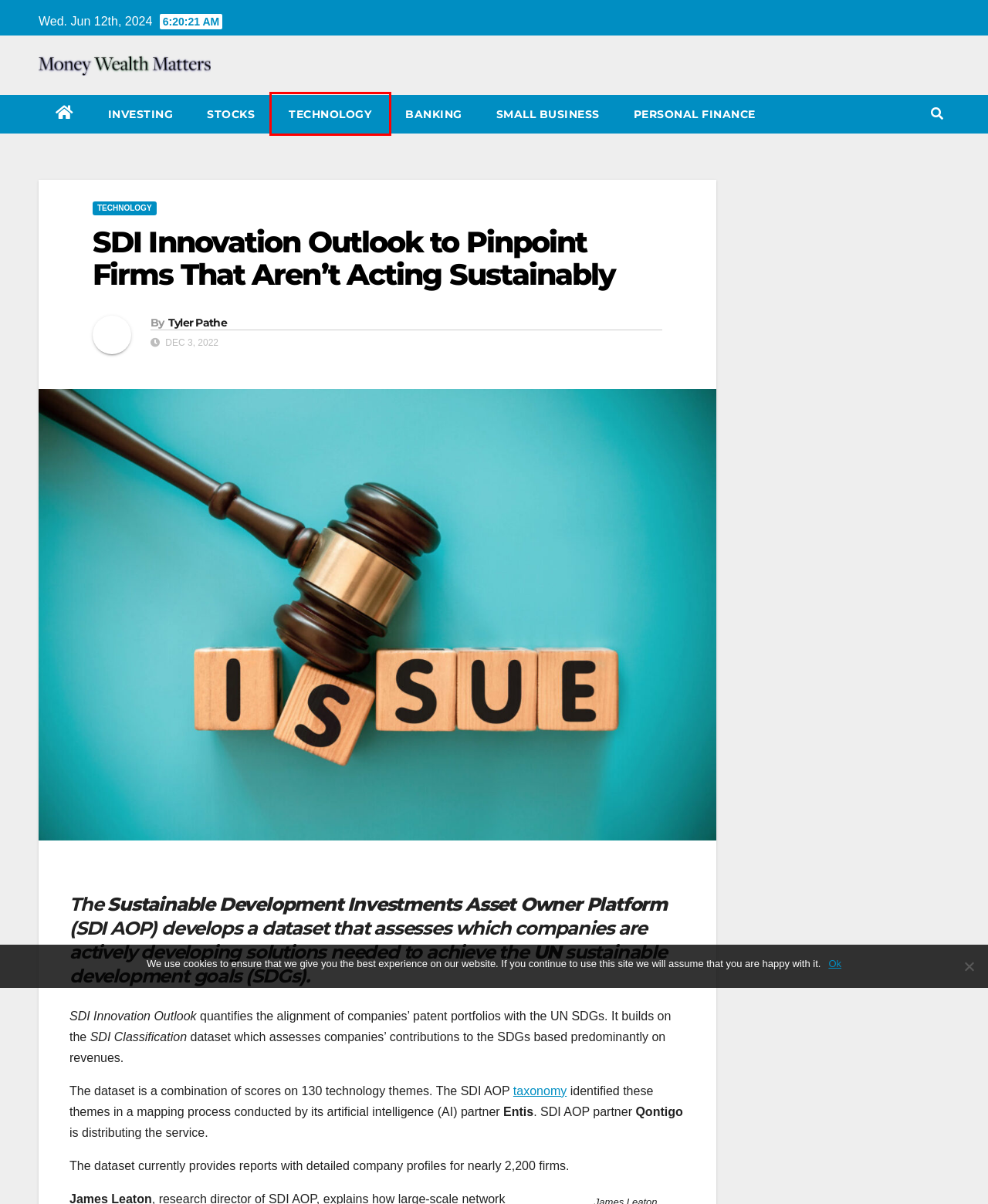Look at the screenshot of a webpage where a red bounding box surrounds a UI element. Your task is to select the best-matching webpage description for the new webpage after you click the element within the bounding box. The available options are:
A. Banking – Money Wealth Matters
B. Stocks – Money Wealth Matters
C. Small Business – Money Wealth Matters
D. Technology – Money Wealth Matters
E. Money Wealth Matters – How to win at investing
F. Investing – Money Wealth Matters
G. Tyler Pathe – Money Wealth Matters
H. Personal Finance – Money Wealth Matters

D